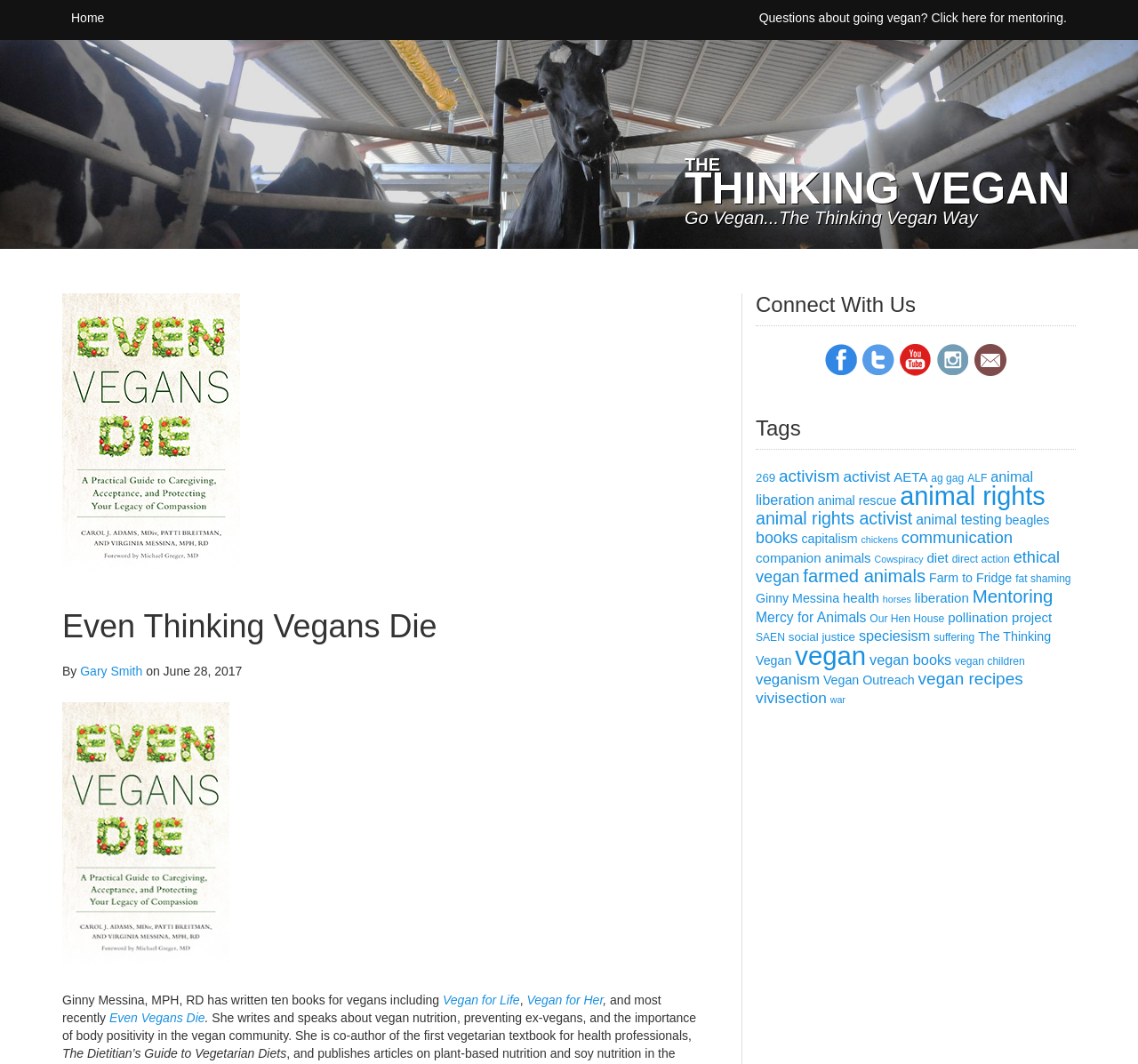Please identify the bounding box coordinates of the clickable element to fulfill the following instruction: "Go to 'Home' page". The coordinates should be four float numbers between 0 and 1, i.e., [left, top, right, bottom].

[0.055, 0.008, 0.099, 0.025]